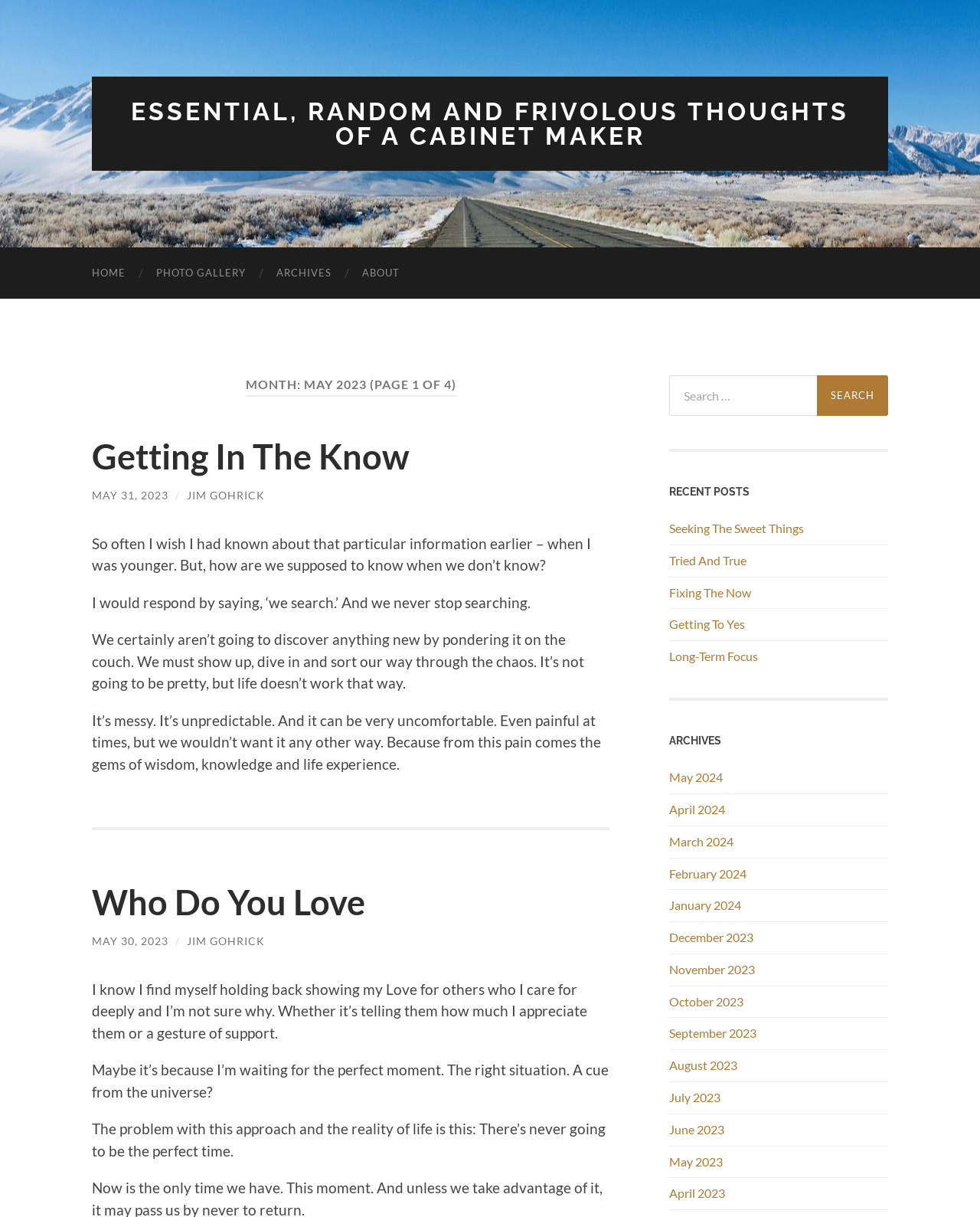Locate the bounding box coordinates of the clickable area to execute the instruction: "Search for something". Provide the coordinates as four float numbers between 0 and 1, represented as [left, top, right, bottom].

[0.834, 0.308, 0.906, 0.342]